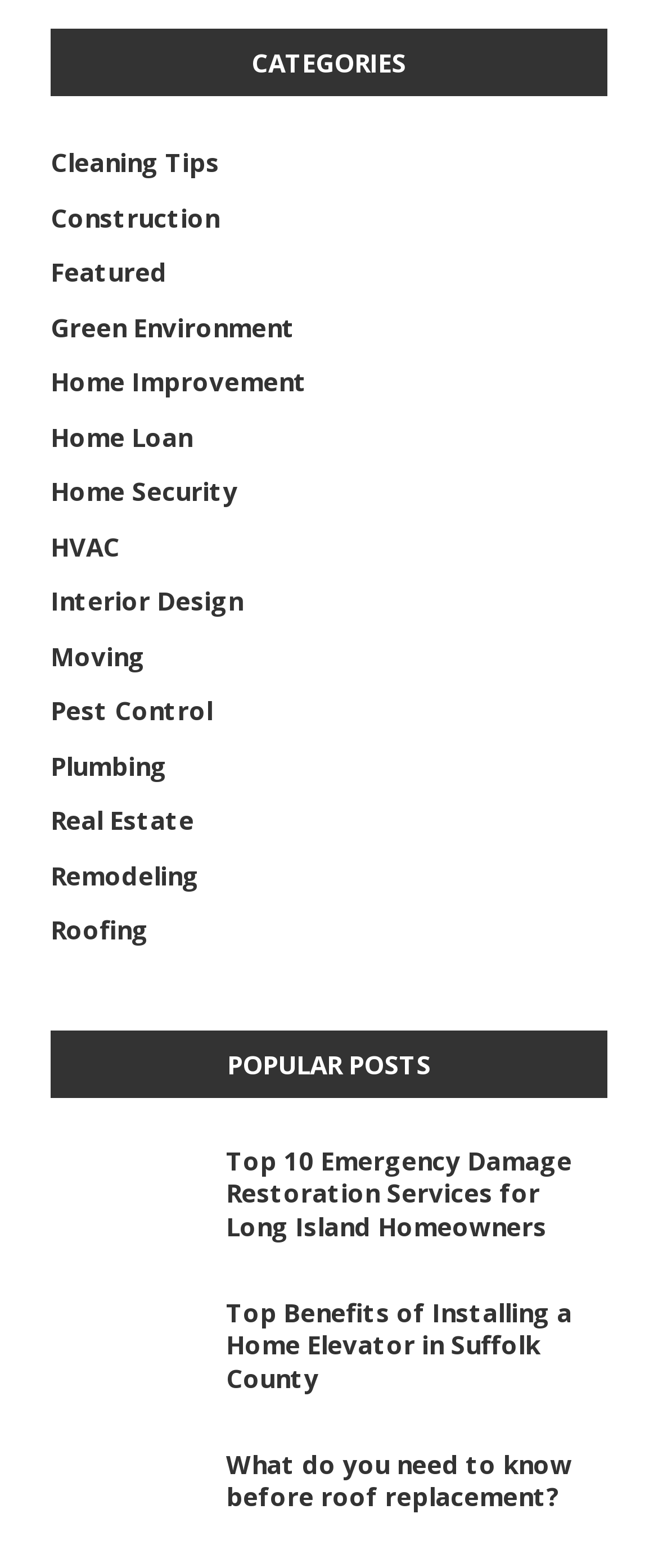Can you specify the bounding box coordinates of the area that needs to be clicked to fulfill the following instruction: "Click on 'Cleaning Tips'"?

[0.077, 0.093, 0.333, 0.114]